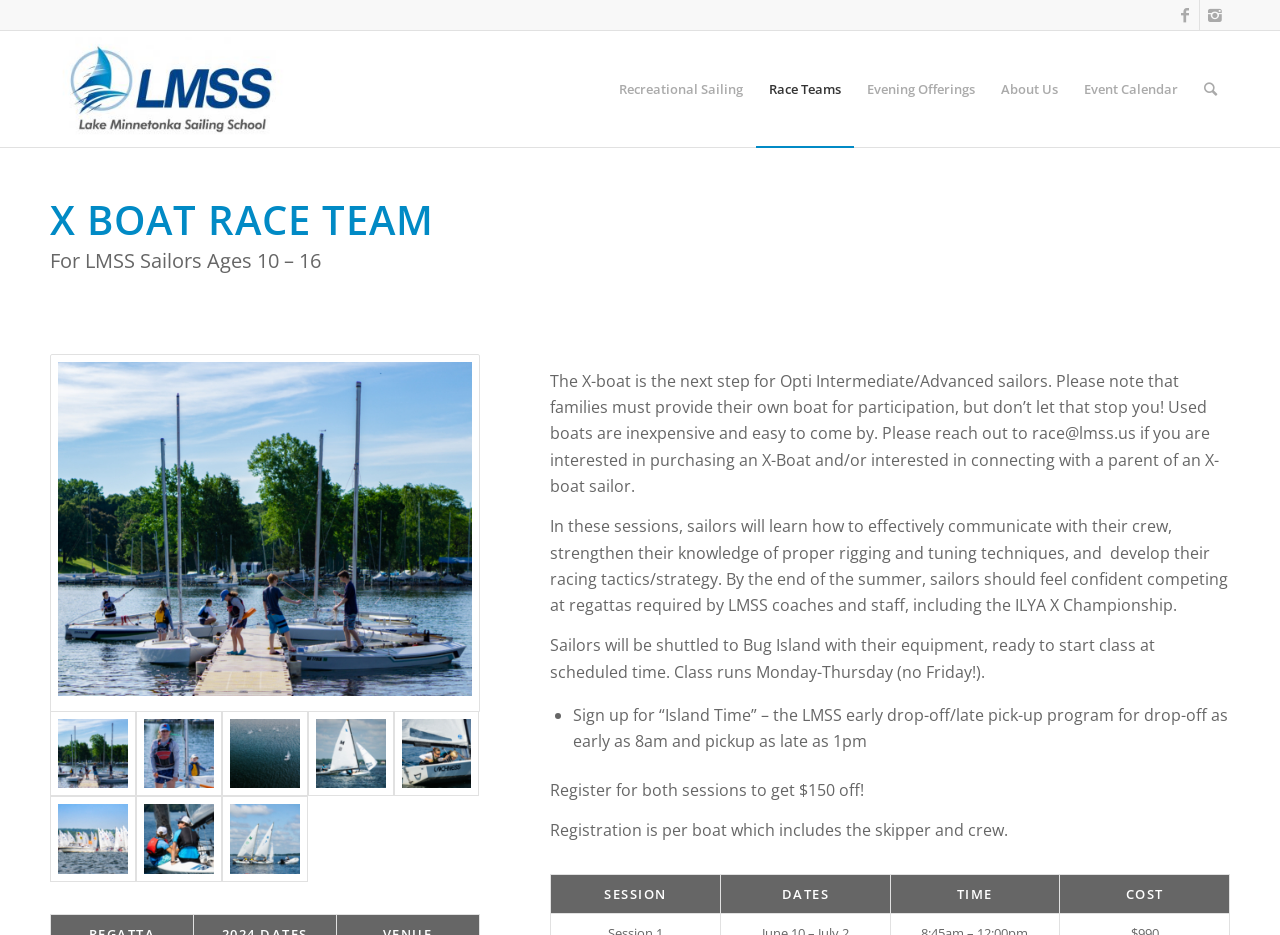Find and indicate the bounding box coordinates of the region you should select to follow the given instruction: "Click on the 'HOME' link".

None